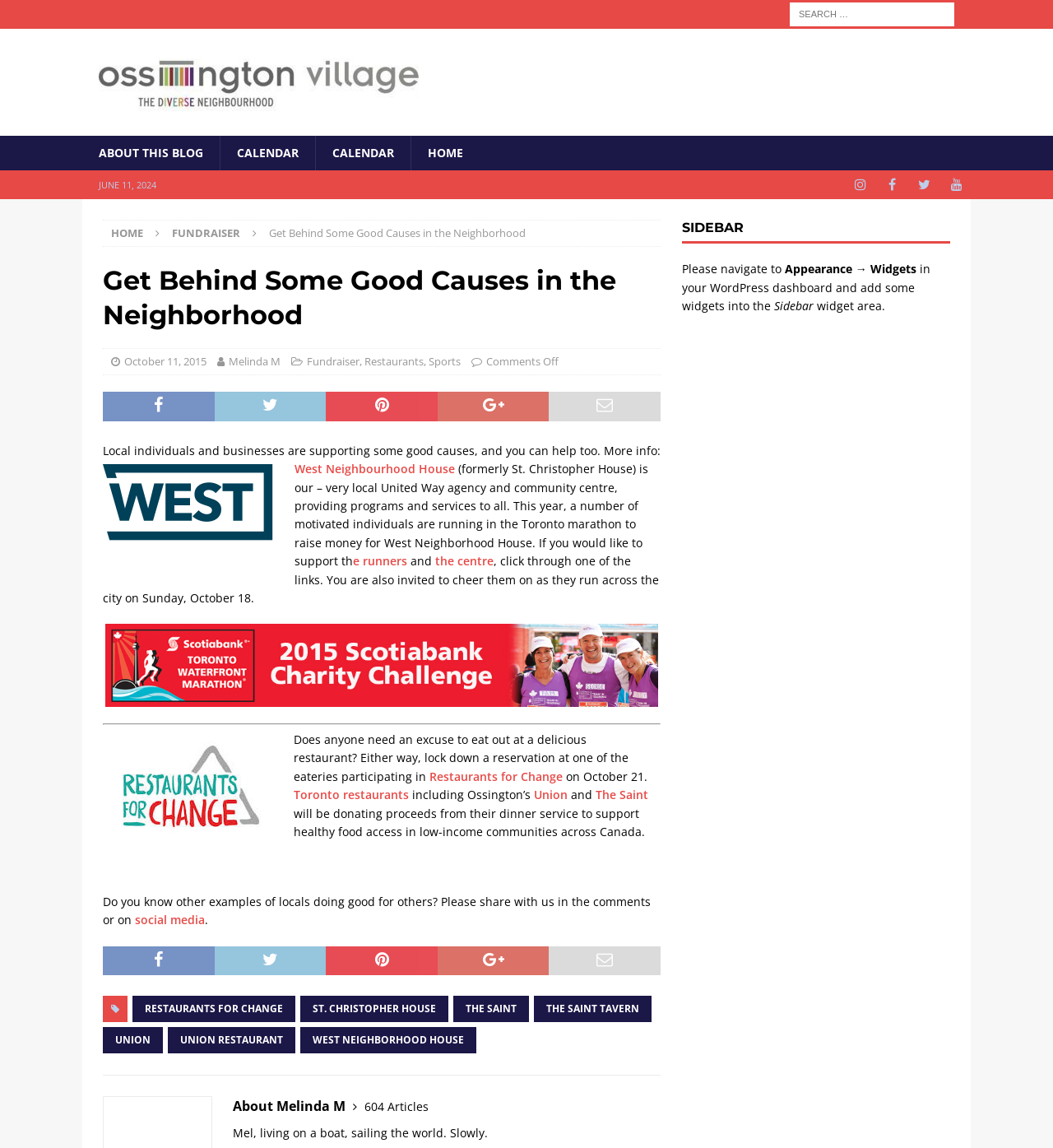What is the date of the article?
Give a single word or phrase answer based on the content of the image.

October 11, 2015